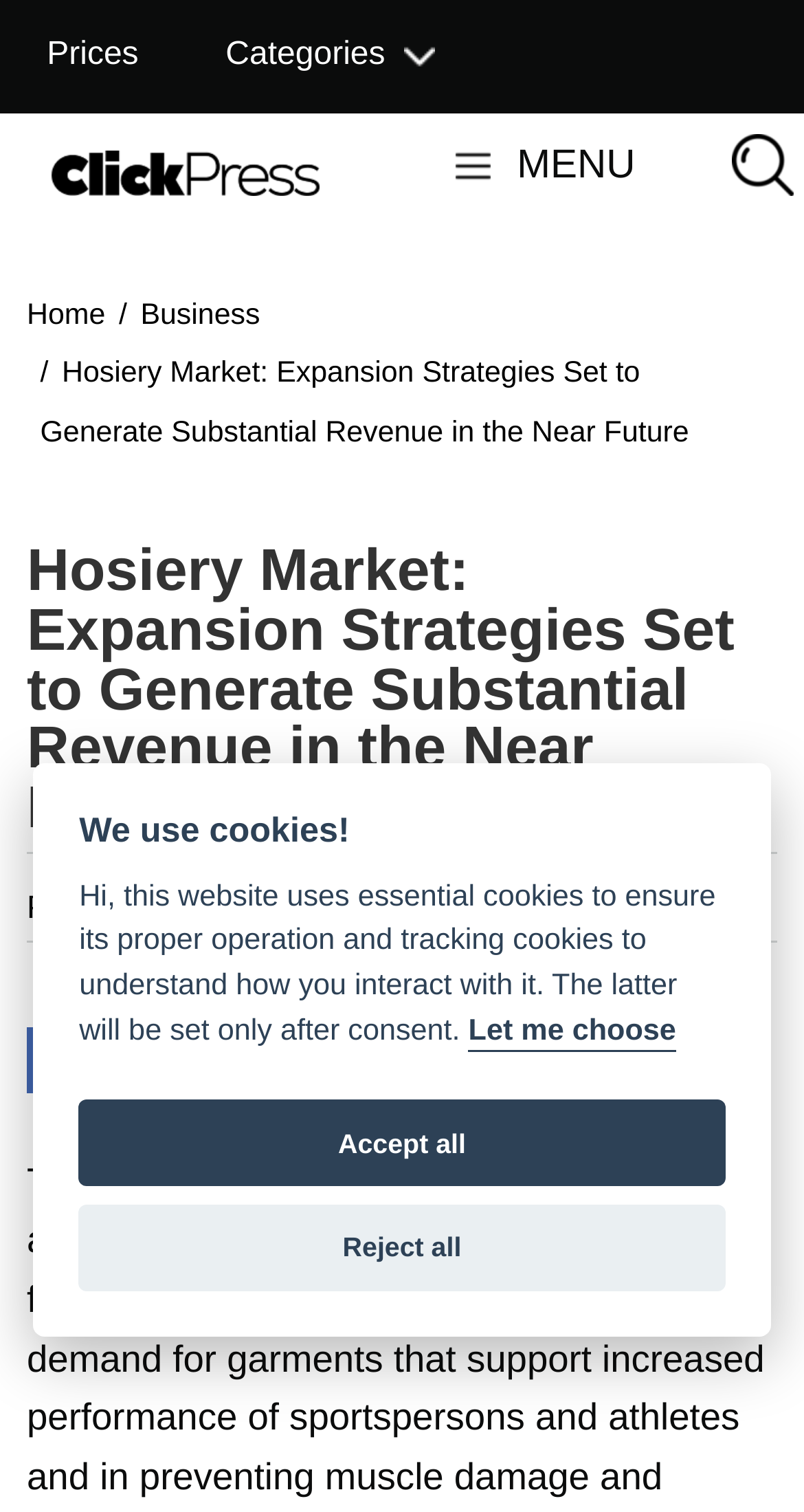Answer succinctly with a single word or phrase:
What is the category of the current webpage?

Business